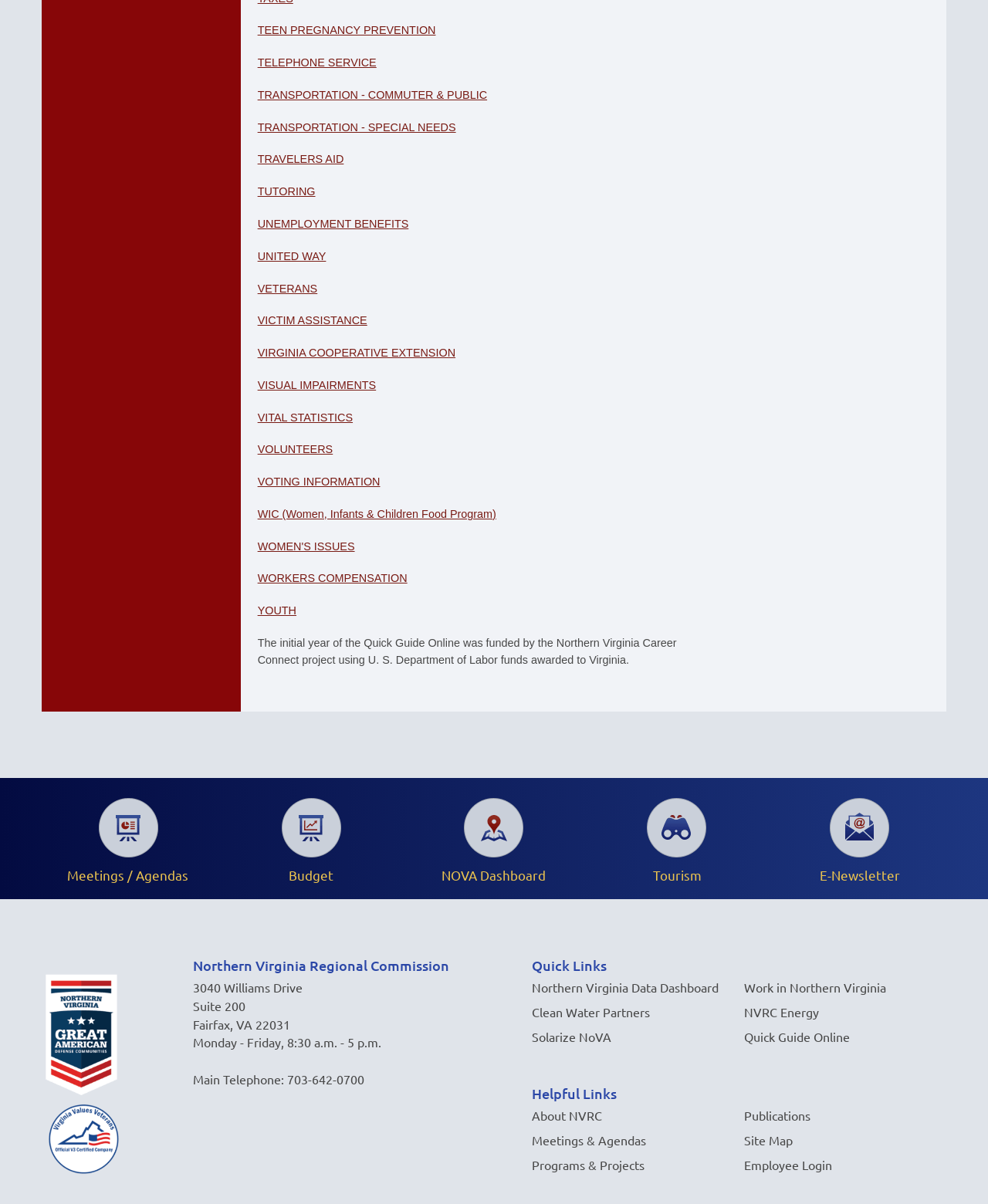How many regions are there in the webpage?
Please provide a single word or phrase as your answer based on the screenshot.

4